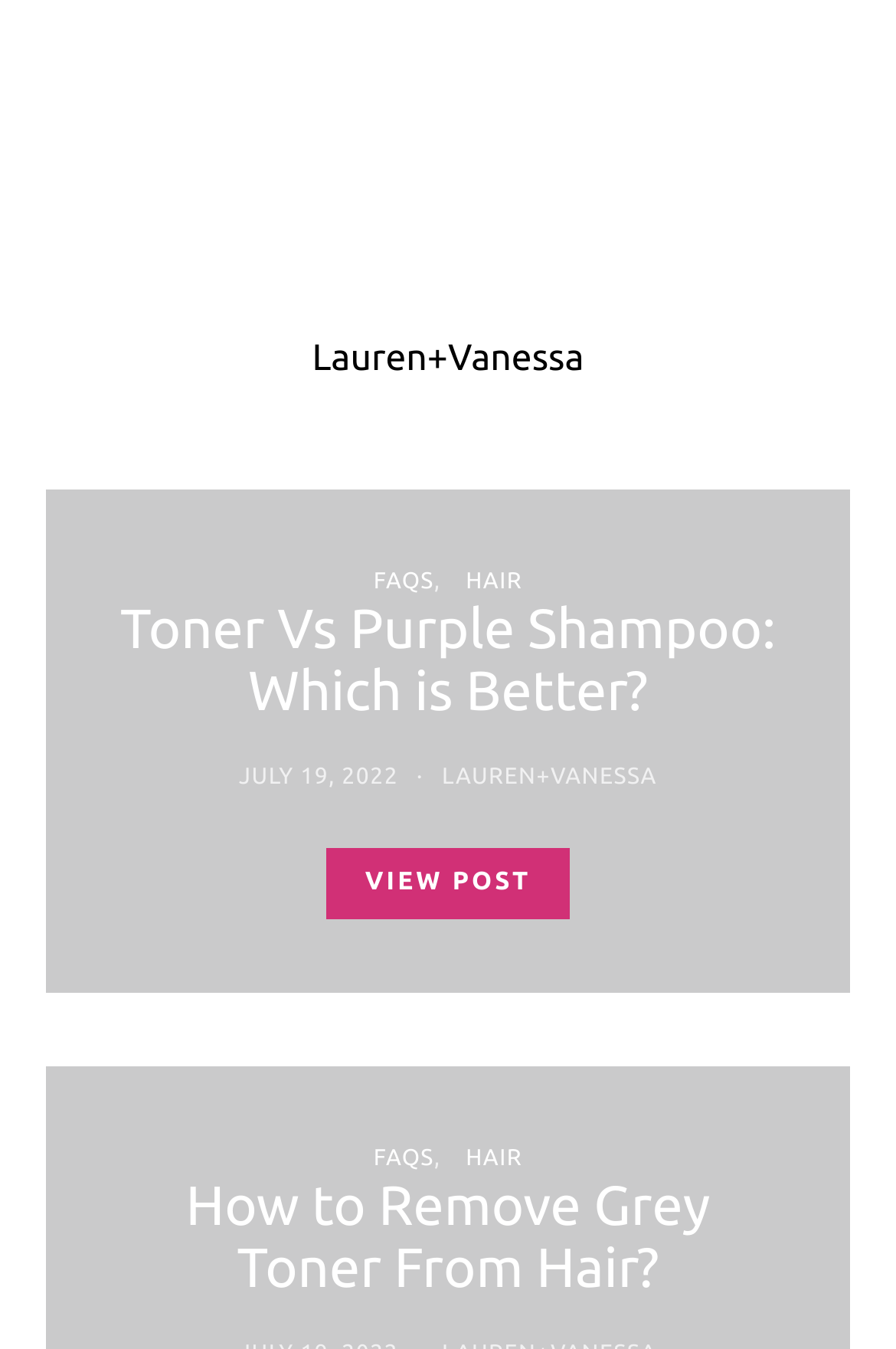What is the date of the post? Refer to the image and provide a one-word or short phrase answer.

JULY 19, 2022